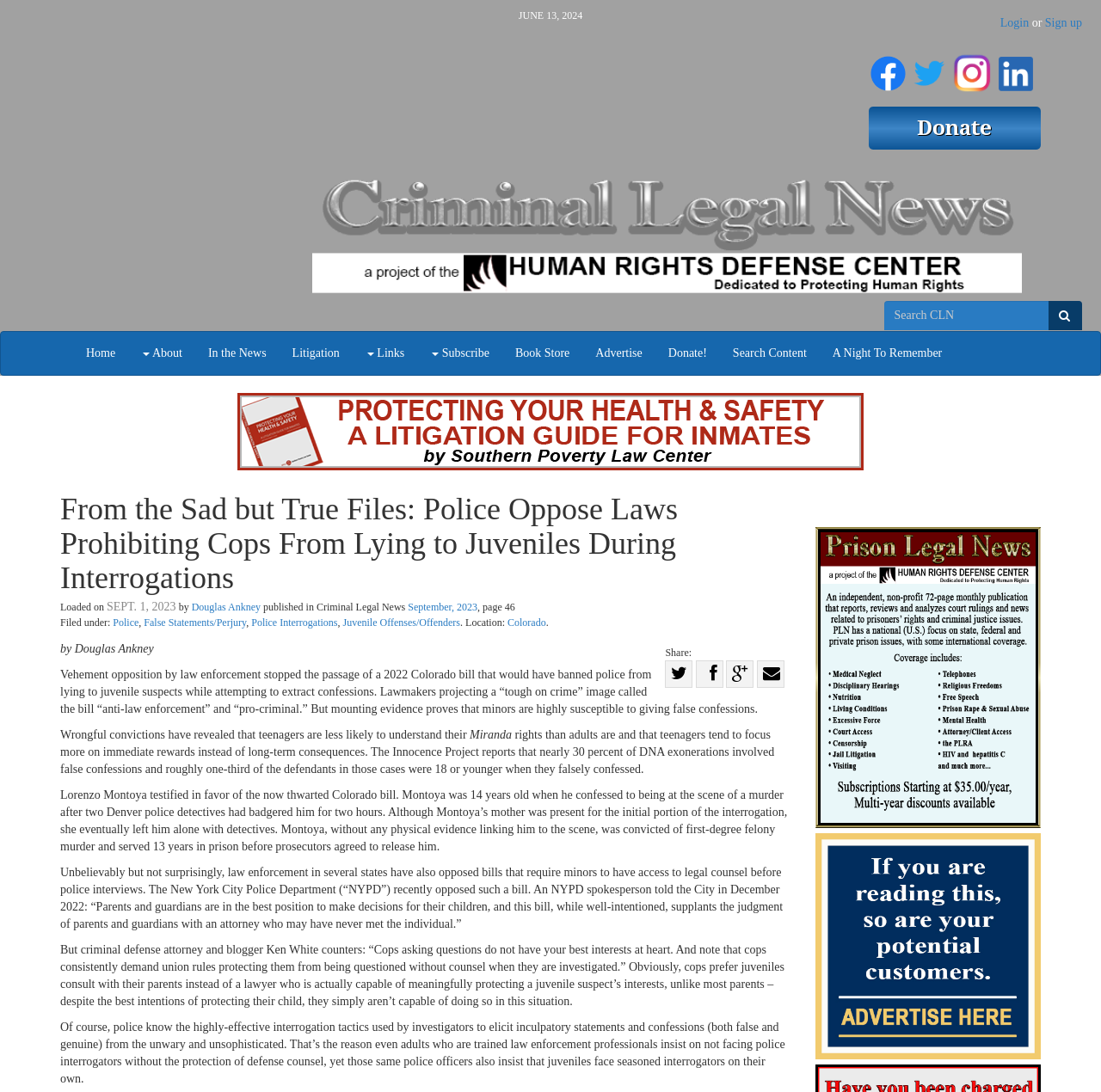From the given element description: "Douglas Ankney", find the bounding box for the UI element. Provide the coordinates as four float numbers between 0 and 1, in the order [left, top, right, bottom].

[0.174, 0.55, 0.237, 0.562]